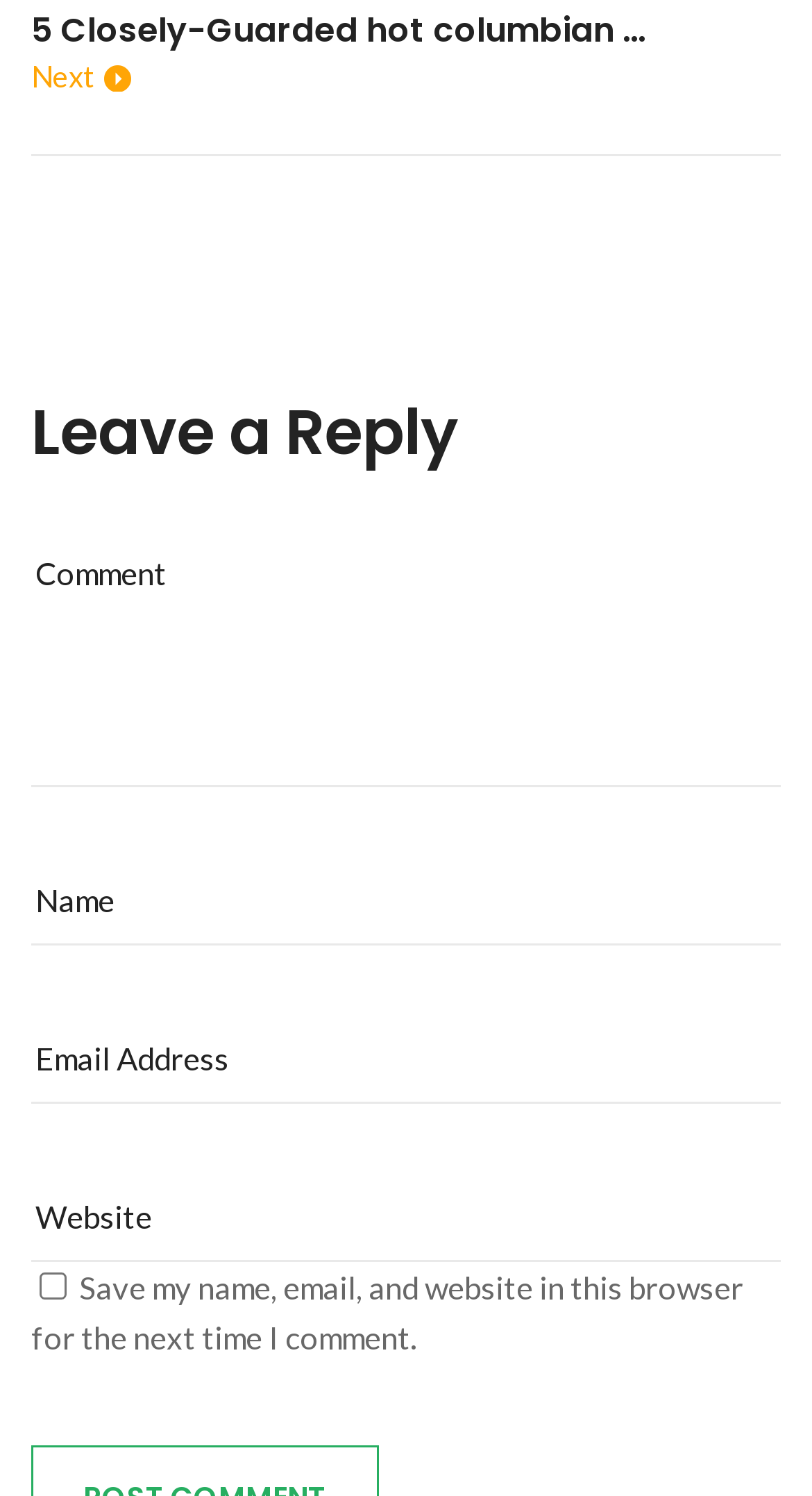Find the bounding box coordinates for the UI element whose description is: "Next". The coordinates should be four float numbers between 0 and 1, in the format [left, top, right, bottom].

[0.038, 0.039, 0.162, 0.063]